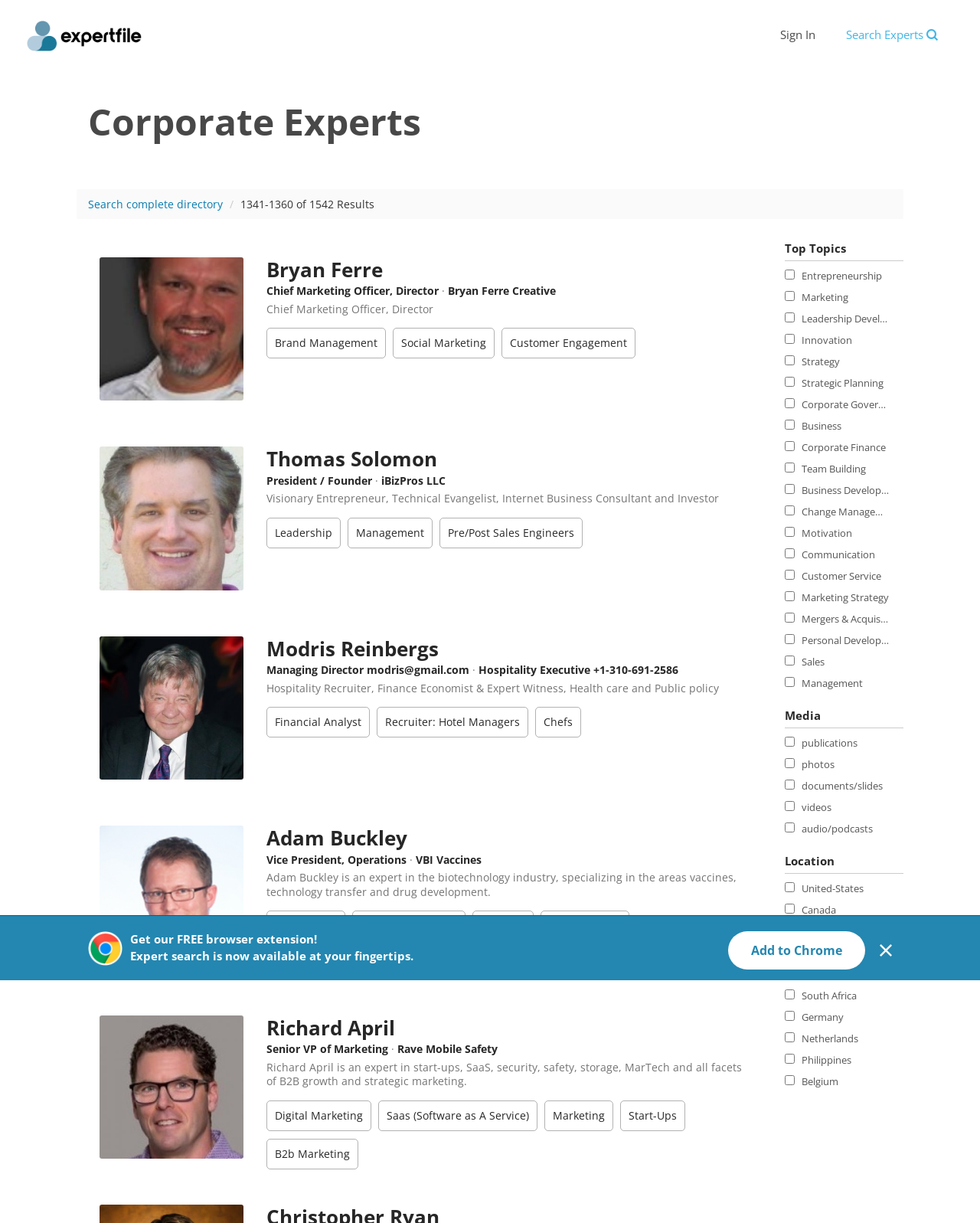Please identify the coordinates of the bounding box that should be clicked to fulfill this instruction: "Sign in to the platform".

[0.796, 0.022, 0.832, 0.034]